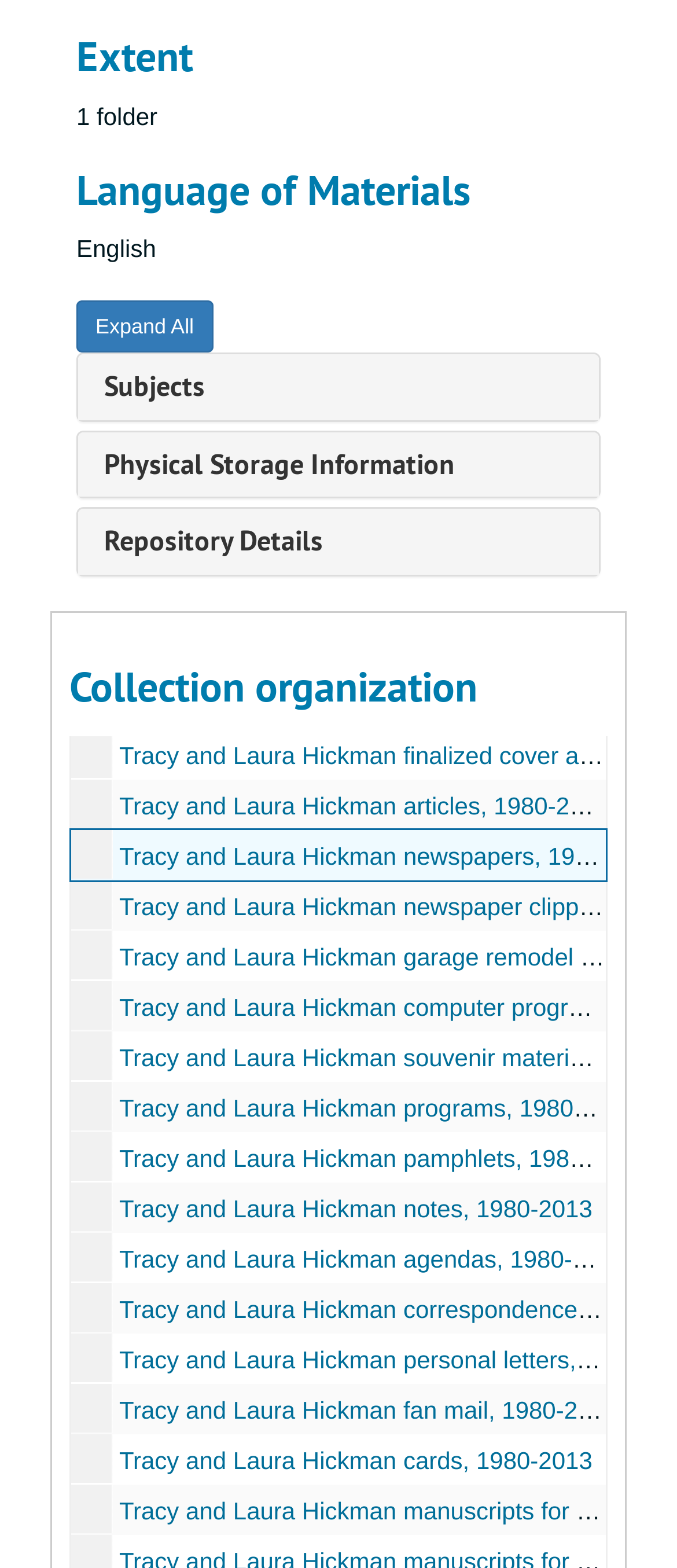Determine the bounding box of the UI component based on this description: "admin". The bounding box coordinates should be four float values between 0 and 1, i.e., [left, top, right, bottom].

None